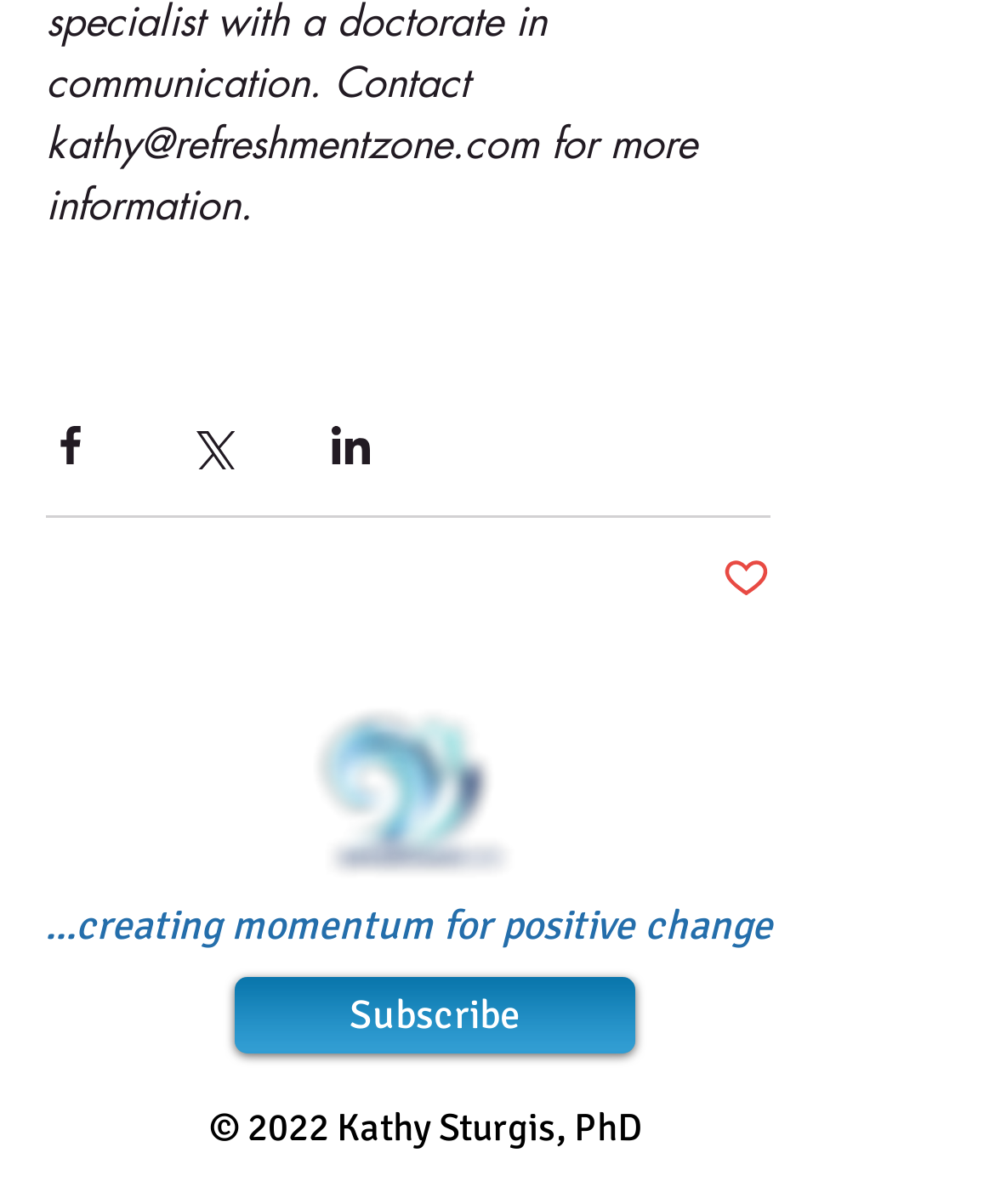Please specify the bounding box coordinates in the format (top-left x, top-left y, bottom-right x, bottom-right y), with all values as floating point numbers between 0 and 1. Identify the bounding box of the UI element described by: Subscribe

[0.236, 0.812, 0.638, 0.875]